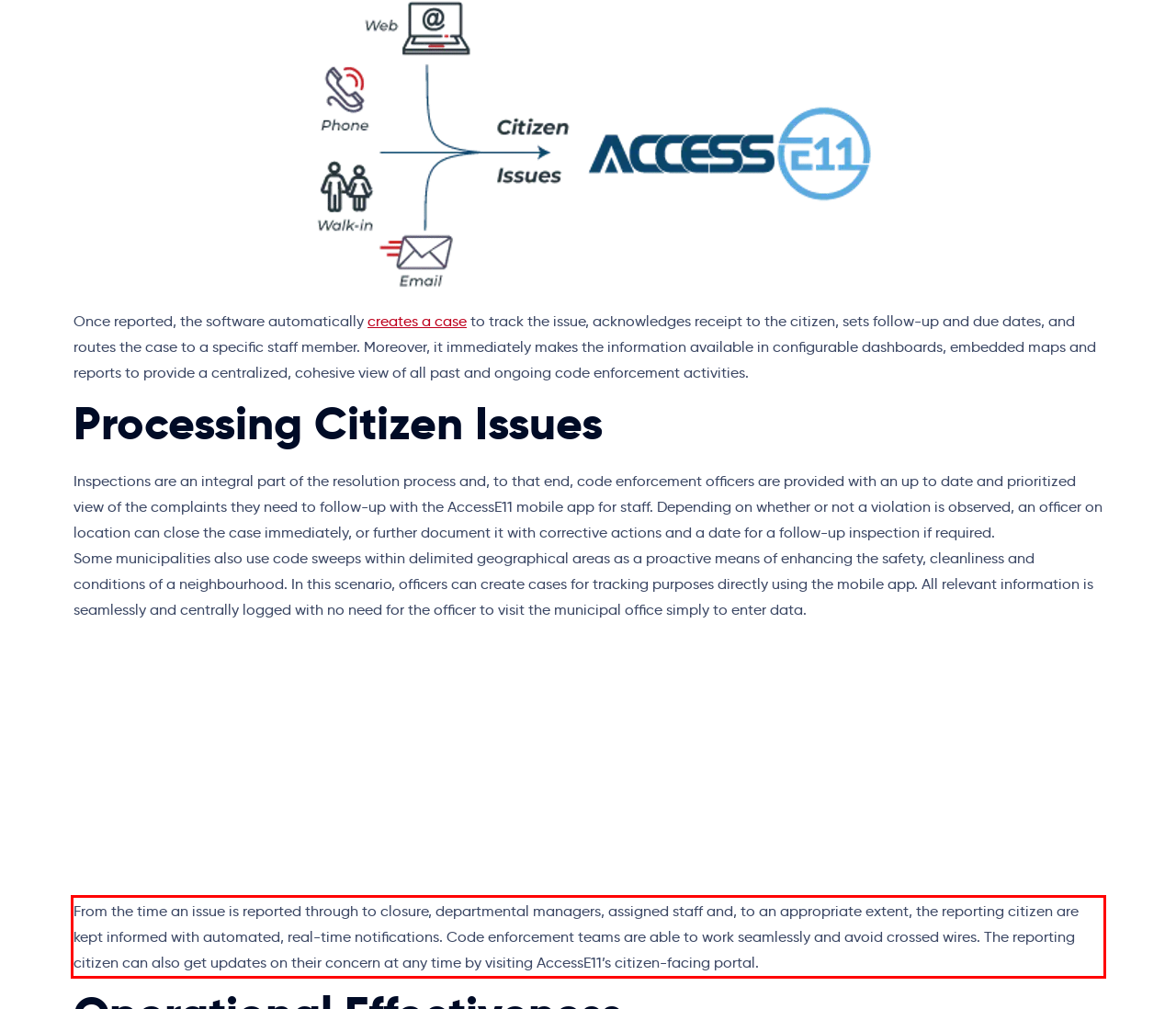You have a screenshot with a red rectangle around a UI element. Recognize and extract the text within this red bounding box using OCR.

From the time an issue is reported through to closure, departmental managers, assigned staff and, to an appropriate extent, the reporting citizen are kept informed with automated, real-time notifications. Code enforcement teams are able to work seamlessly and avoid crossed wires. The reporting citizen can also get updates on their concern at any time by visiting AccessE11’s citizen-facing portal.